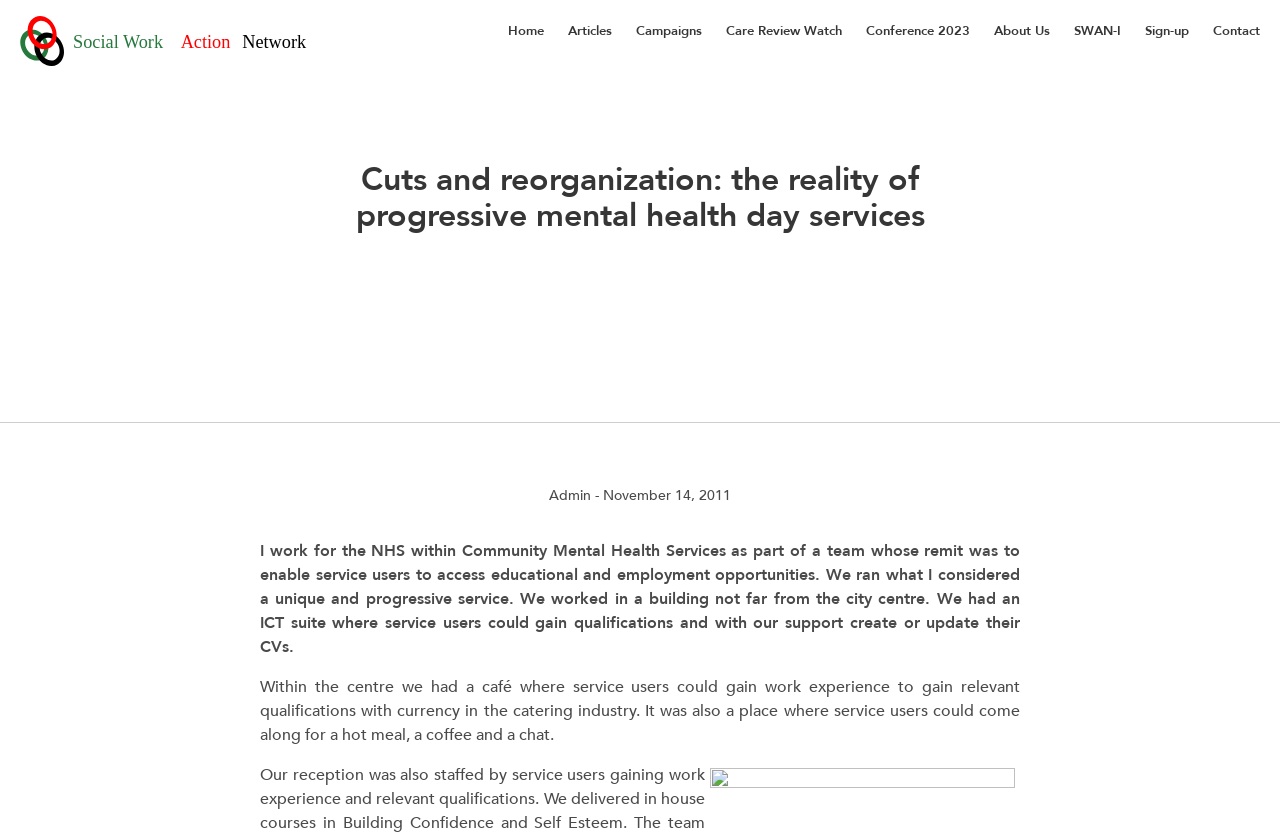What is the purpose of the café in the centre?
Please give a detailed and elaborate answer to the question.

The purpose of the café in the centre can be inferred from the article, where it is mentioned that 'Within the centre we had a café where service users could gain work experience to gain relevant qualifications with currency in the catering industry. It was also a place where service users could come along for a hot meal, a coffee and a chat'.